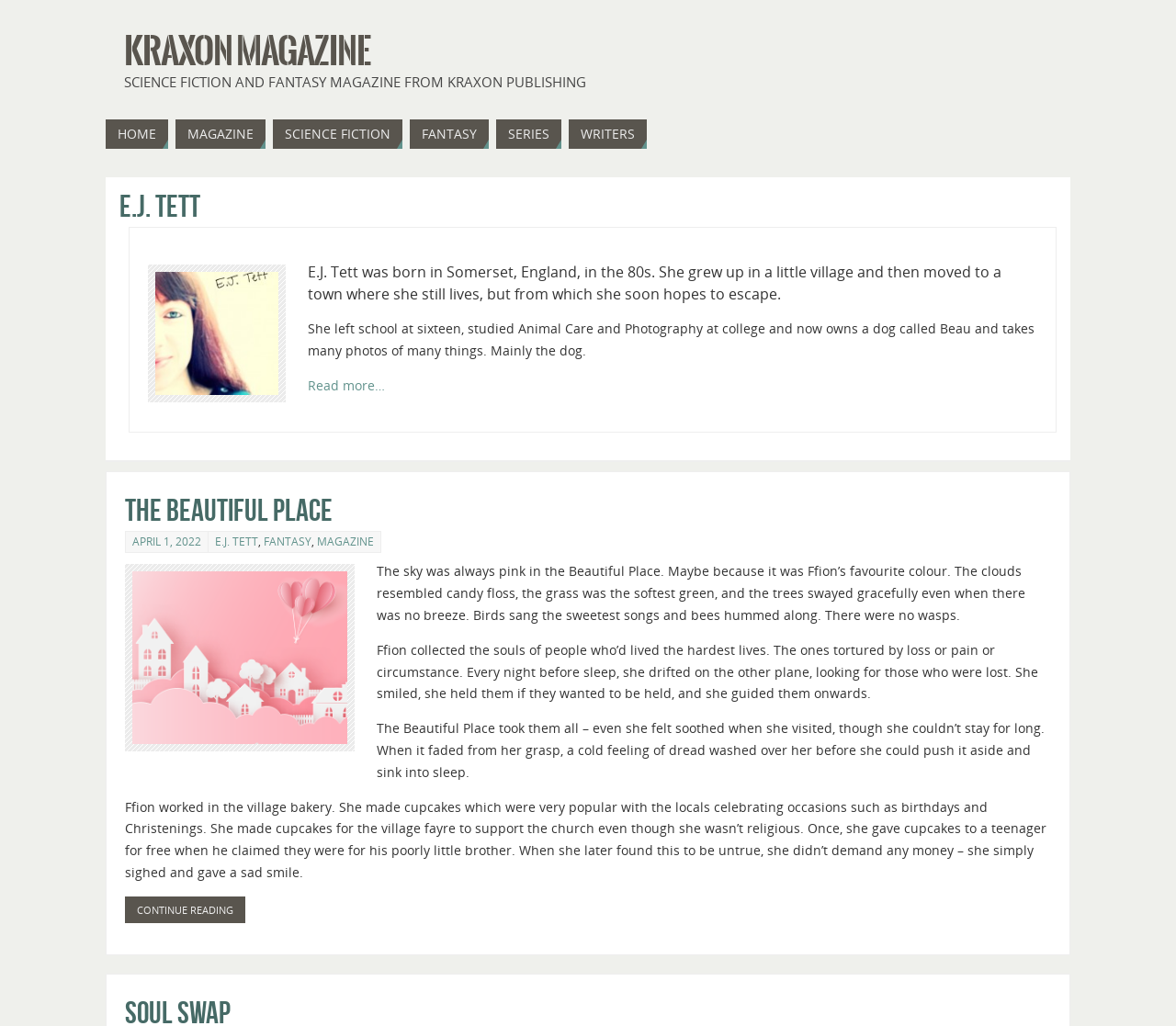What is the name of E.J. Tett's dog?
Answer with a single word or phrase, using the screenshot for reference.

Beau